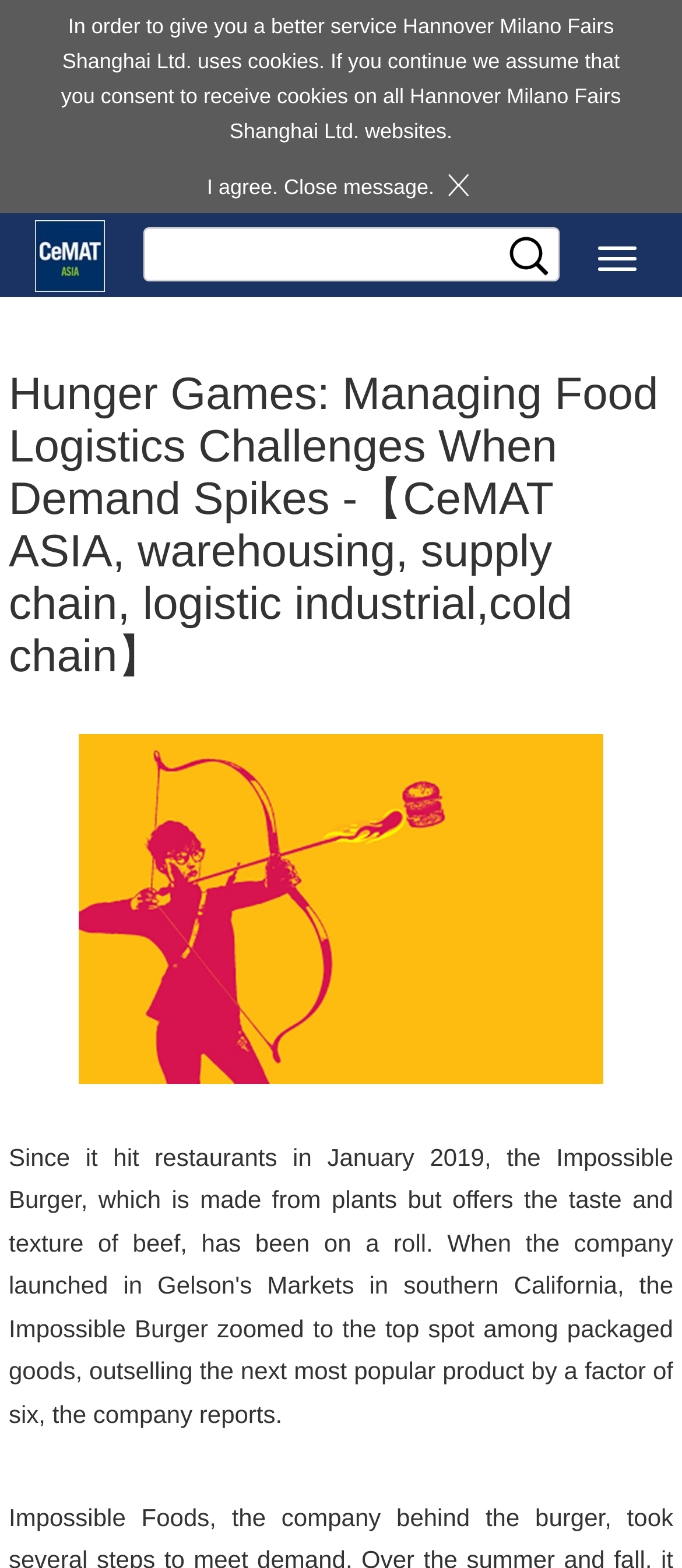Specify the bounding box coordinates (top-left x, top-left y, bottom-right x, bottom-right y) of the UI element in the screenshot that matches this description: name="searchword"

[0.21, 0.145, 0.821, 0.179]